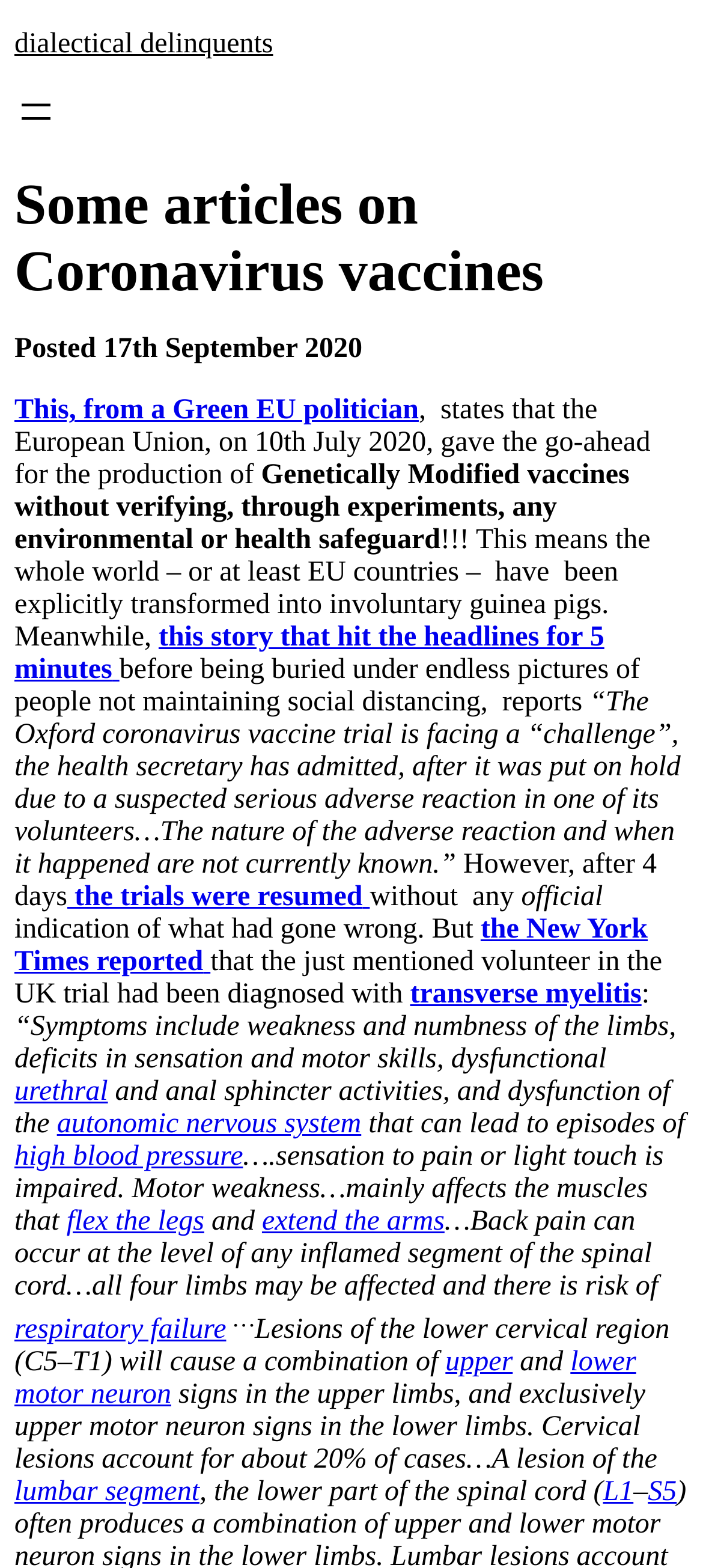Write an extensive caption that covers every aspect of the webpage.

This webpage appears to be a blog post or article discussing Coronavirus vaccines, specifically the dialectical delinquents' perspective. At the top of the page, there is a link to "Skip to content" and a link to the website's title, "dialectical delinquents". Below this, there is a button to open a menu.

The main content of the page is a single article with a heading "Some articles on Coronavirus vaccines". The article is divided into several paragraphs, with links and static text throughout. The text discusses the European Union's approval of genetically modified vaccines without proper testing, and how this has turned the world into "involuntary guinea pigs". The article also mentions a story about the Oxford coronavirus vaccine trial being put on hold due to a suspected serious adverse reaction, and how the trials were resumed without any official indication of what had gone wrong.

There are several links throughout the article, including links to news sources such as the New York Times, and links to specific medical terms like "transverse myelitis", "urethral", "autonomic nervous system", "high blood pressure", and "respiratory failure". These links are scattered throughout the article, often in the middle of sentences.

The article also includes several paragraphs of descriptive text about the symptoms of transverse myelitis, including weakness and numbness of the limbs, deficits in sensation and motor skills, and dysfunction of the autonomic nervous system. There are also links to specific terms related to this condition, such as "upper motor neuron" and "lower motor neuron".

Overall, the webpage appears to be a detailed and informative article about the risks and concerns surrounding Coronavirus vaccines, with a focus on the dialectical delinquents' perspective.